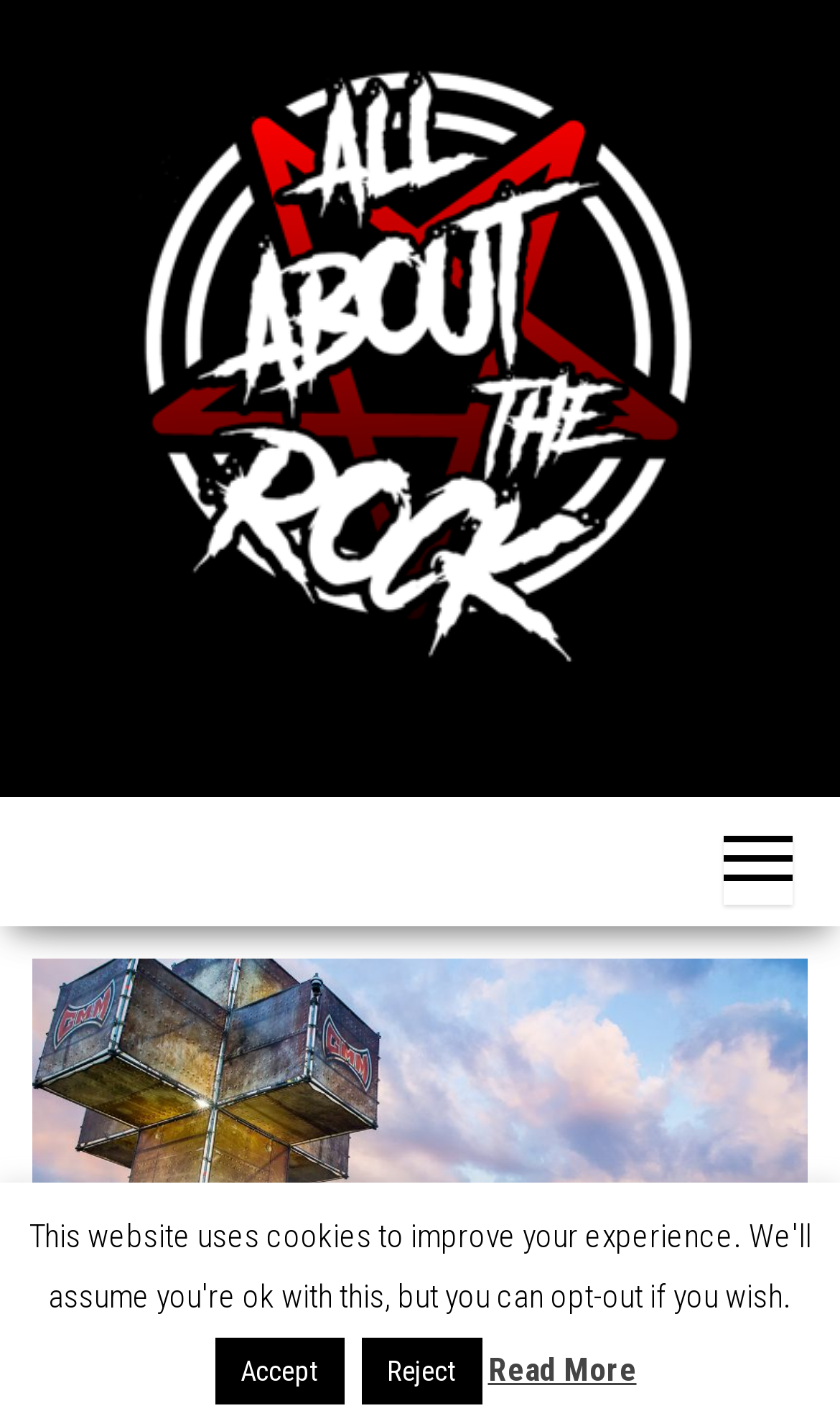Determine the main heading of the webpage and generate its text.

Within Temptation to replace Faith No More at 25th edition of GMM